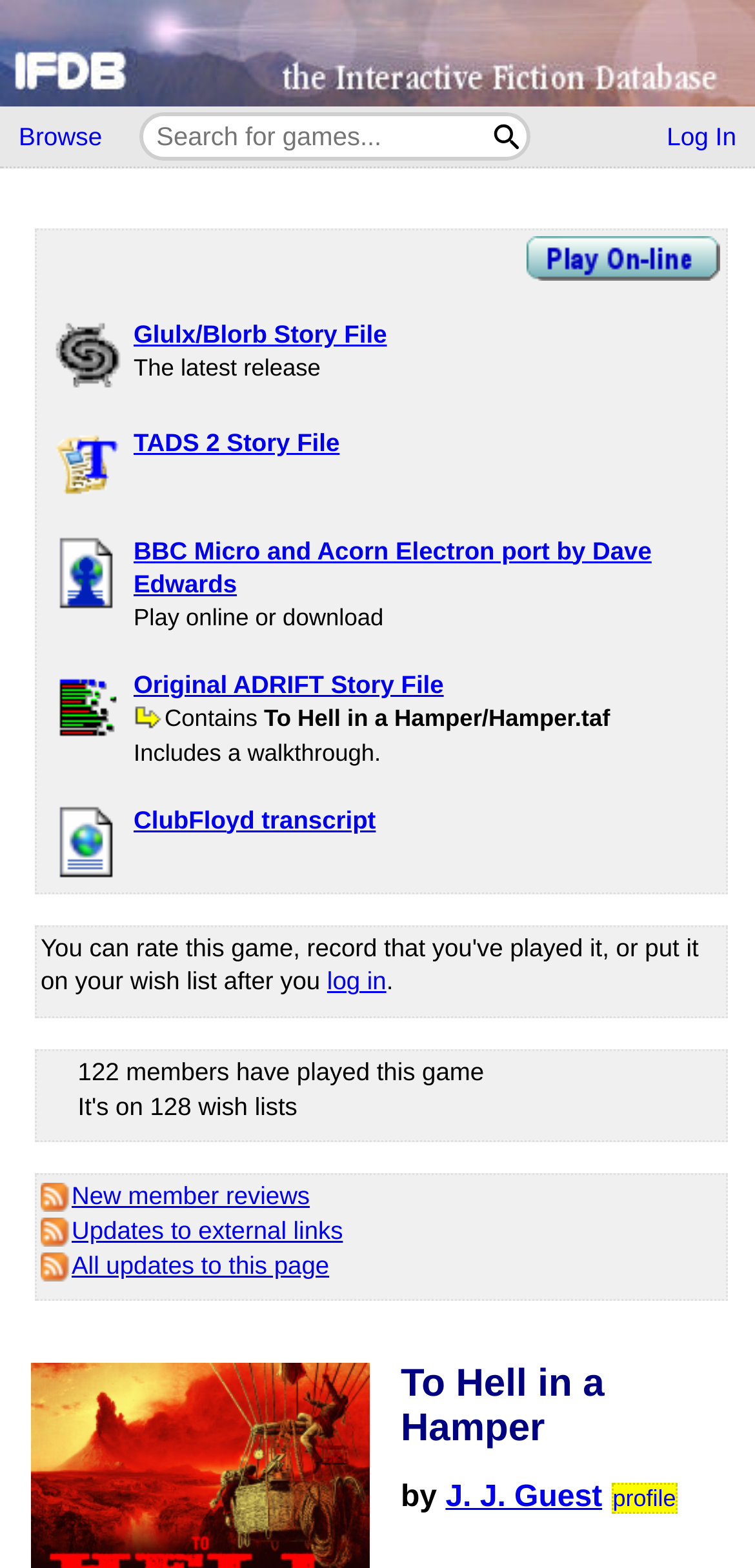How many members have played this game?
Answer the question with a detailed explanation, including all necessary information.

I found the answer by looking at the text in the LayoutTableCell element, which says '122 members have played this game'. This indicates that 122 members have played the game 'To Hell in a Hamper'.